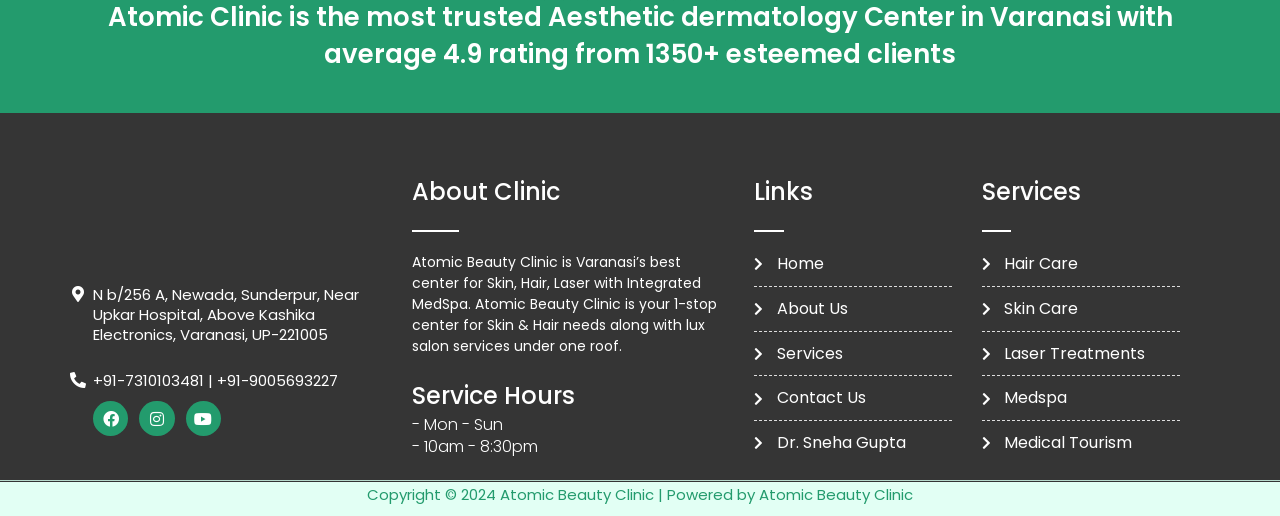Pinpoint the bounding box coordinates of the clickable element needed to complete the instruction: "Contact the clinic". The coordinates should be provided as four float numbers between 0 and 1: [left, top, right, bottom].

[0.589, 0.749, 0.743, 0.797]